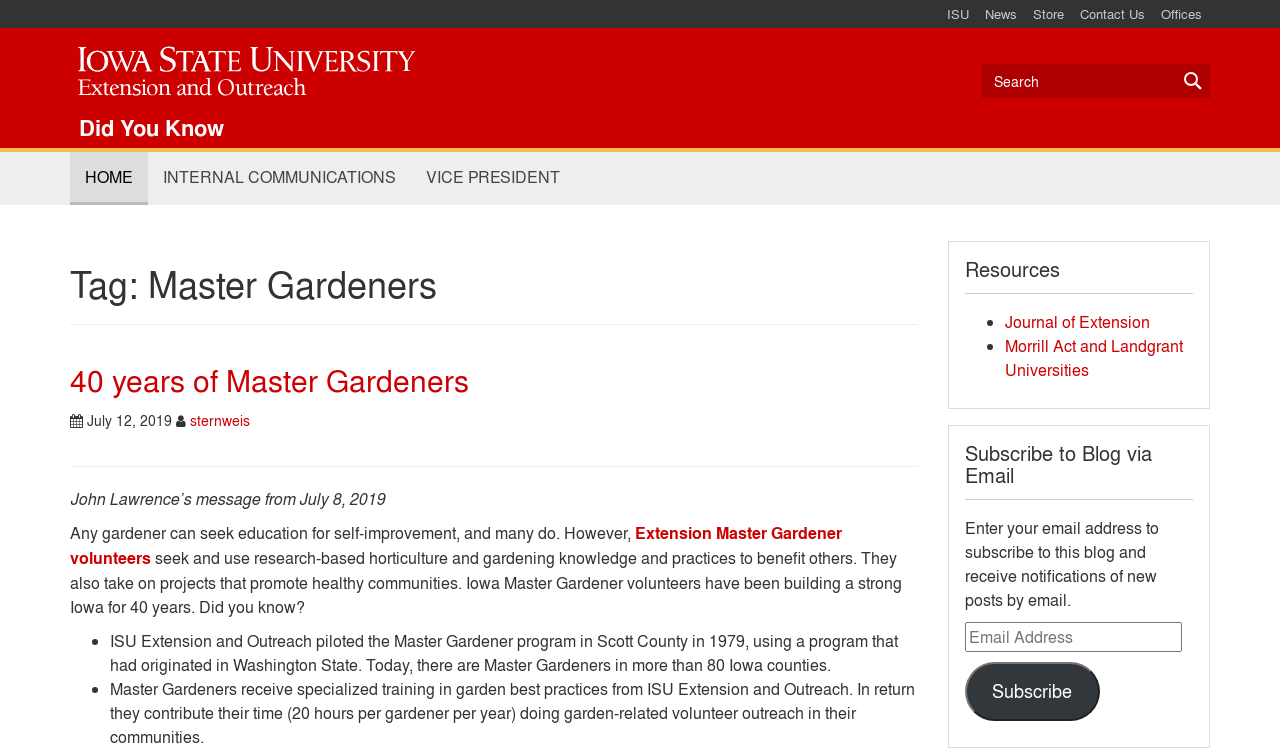Please determine the bounding box coordinates for the UI element described as: "Morrill Act and Landgrant Universities".

[0.785, 0.445, 0.924, 0.506]